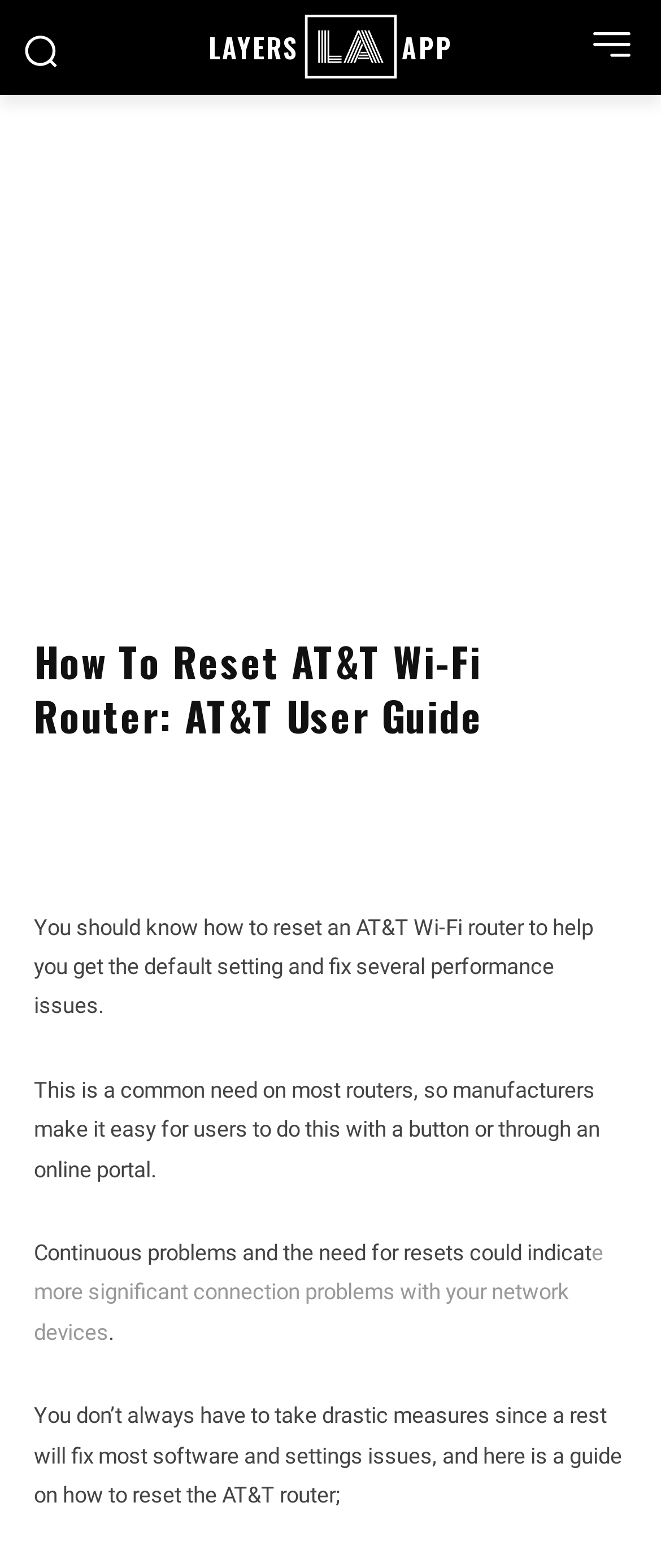Please answer the following question as detailed as possible based on the image: 
What is the benefit of resetting the AT&T router?

The webpage suggests that resetting the AT&T router can fix most software and settings issues, making it a useful troubleshooting step. This is mentioned in the fourth paragraph of the webpage.